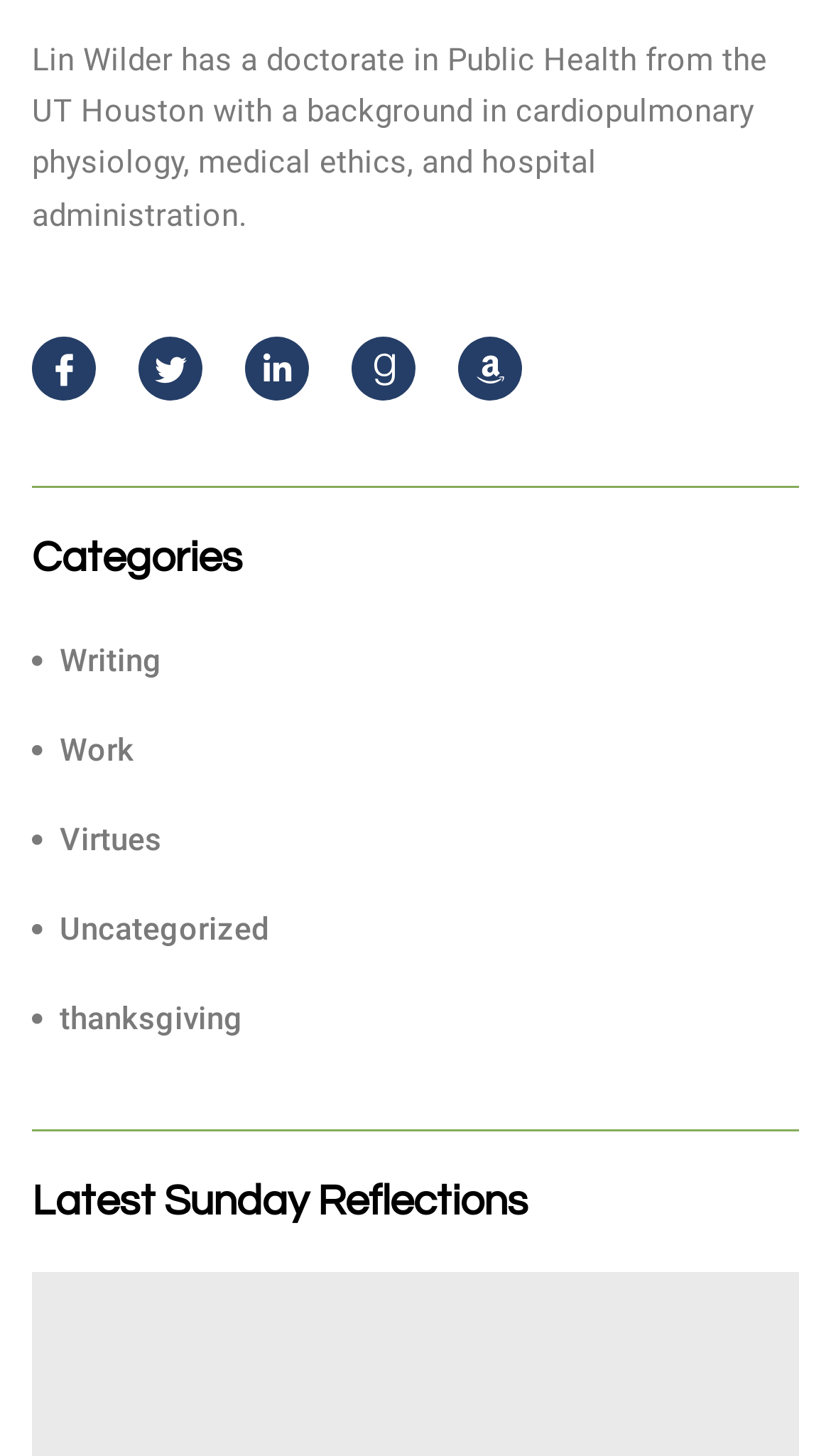Find the bounding box coordinates of the area that needs to be clicked in order to achieve the following instruction: "Explore the 'Writing' category". The coordinates should be specified as four float numbers between 0 and 1, i.e., [left, top, right, bottom].

[0.038, 0.436, 0.195, 0.471]